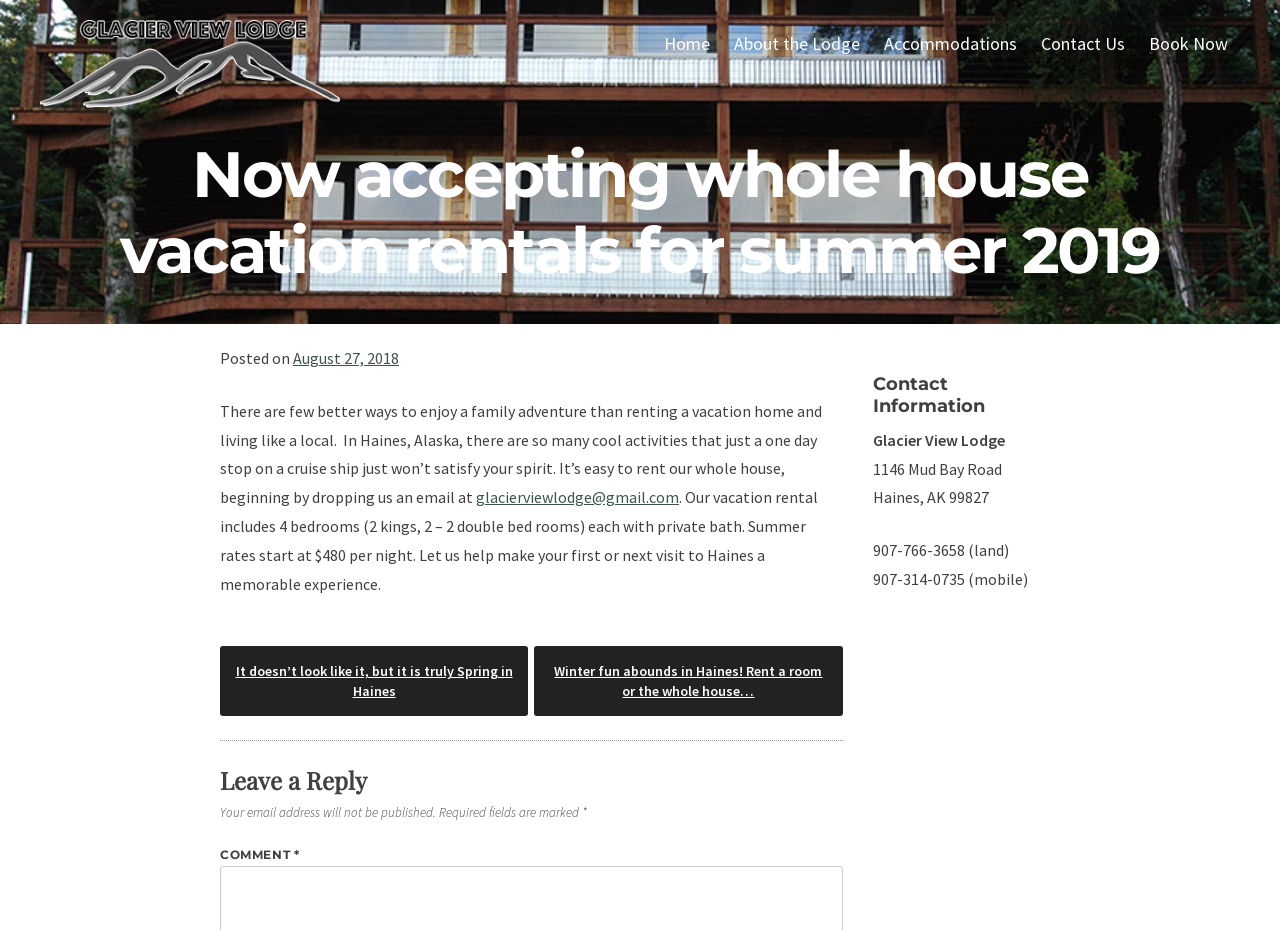Give a detailed explanation of the elements present on the webpage.

This webpage appears to be a vacation rental website, specifically for Glacier View Lodge in Haines, Alaska. At the top of the page, there is a logo image and a link to the lodge's name. Below this, there is a navigation menu with links to "Home", "About the Lodge", "Accommodations", "Contact Us", and "Book Now".

The main content of the page is an article about renting a whole house vacation rental for summer 2019. The article is divided into sections, with a heading that reads "Now accepting whole house vacation rentals for summer 2019". Below this, there is a paragraph of text that describes the benefits of renting a vacation home and living like a local in Haines, Alaska. The text also mentions that the vacation rental includes 4 bedrooms, each with a private bath, and that summer rates start at $480 per night.

To the right of the article, there is a section with contact information, including the lodge's address, phone numbers, and email address. Below the article, there is a post navigation section with links to previous posts, including "It doesn’t look like it, but it is truly Spring in Haines" and "Winter fun abounds in Haines! Rent a room or the whole house…".

At the bottom of the page, there is a section for leaving a reply, with a heading that reads "Leave a Reply". This section includes a note that email addresses will not be published, and fields for entering a comment.